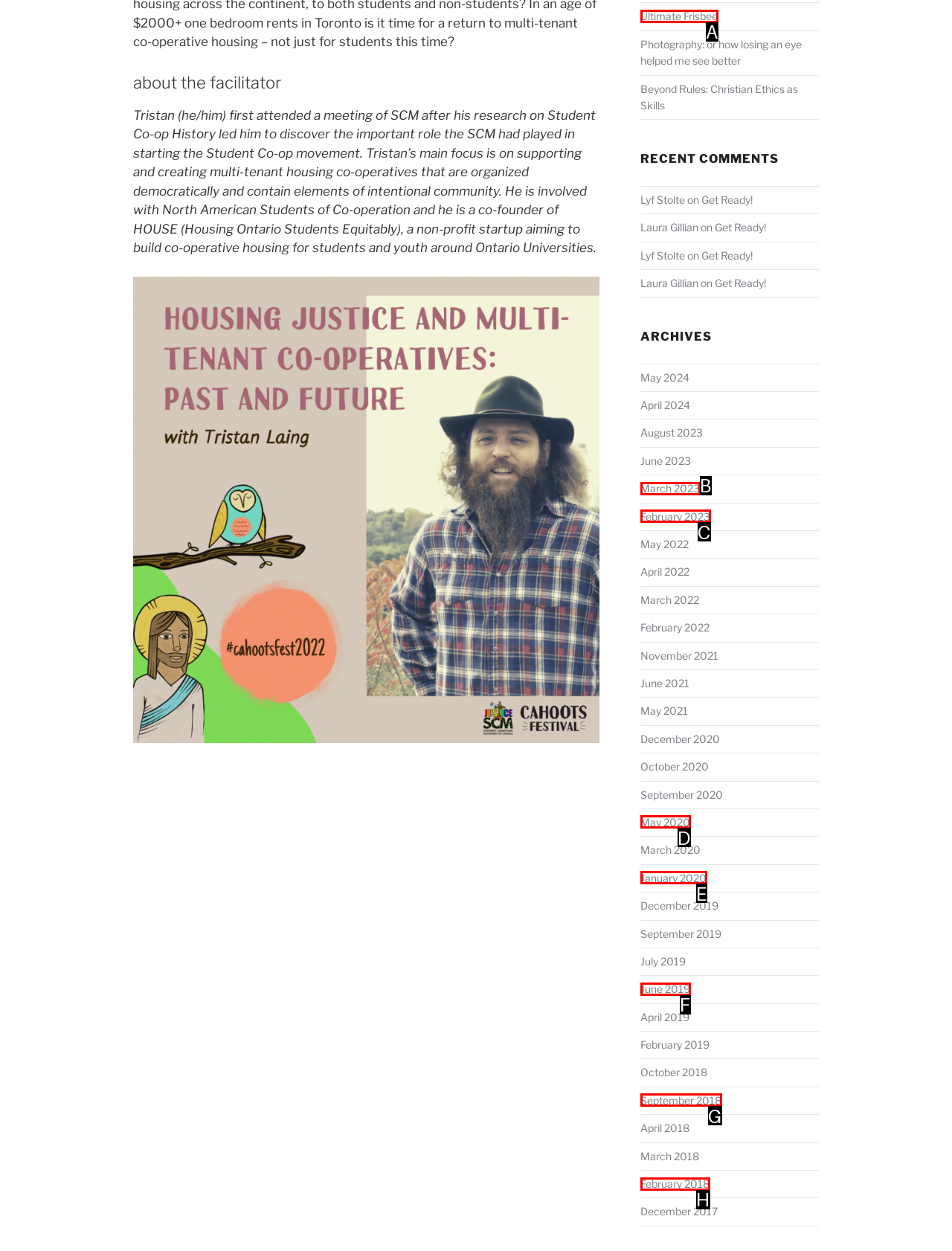Select the letter of the UI element that best matches: March 2023
Answer with the letter of the correct option directly.

B